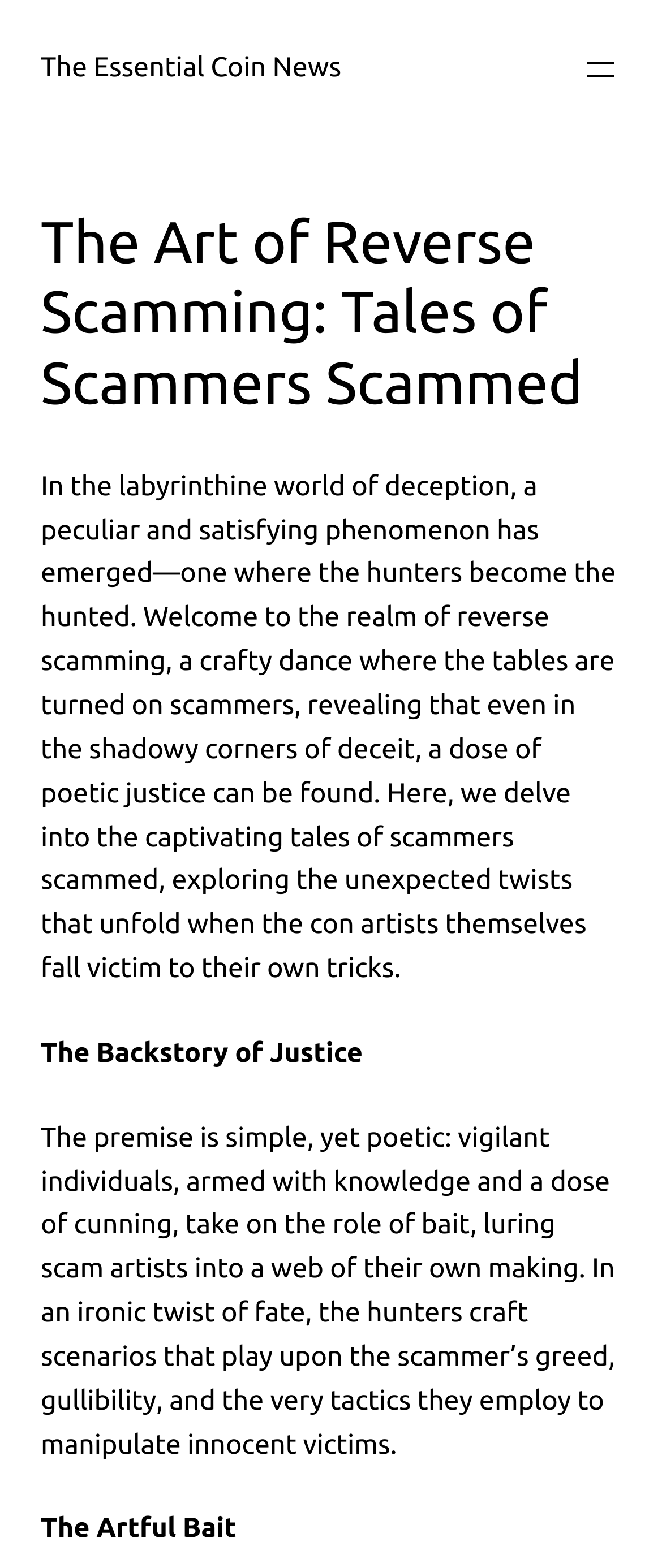Extract the bounding box of the UI element described as: "The Essential Coin News".

[0.062, 0.034, 0.515, 0.054]